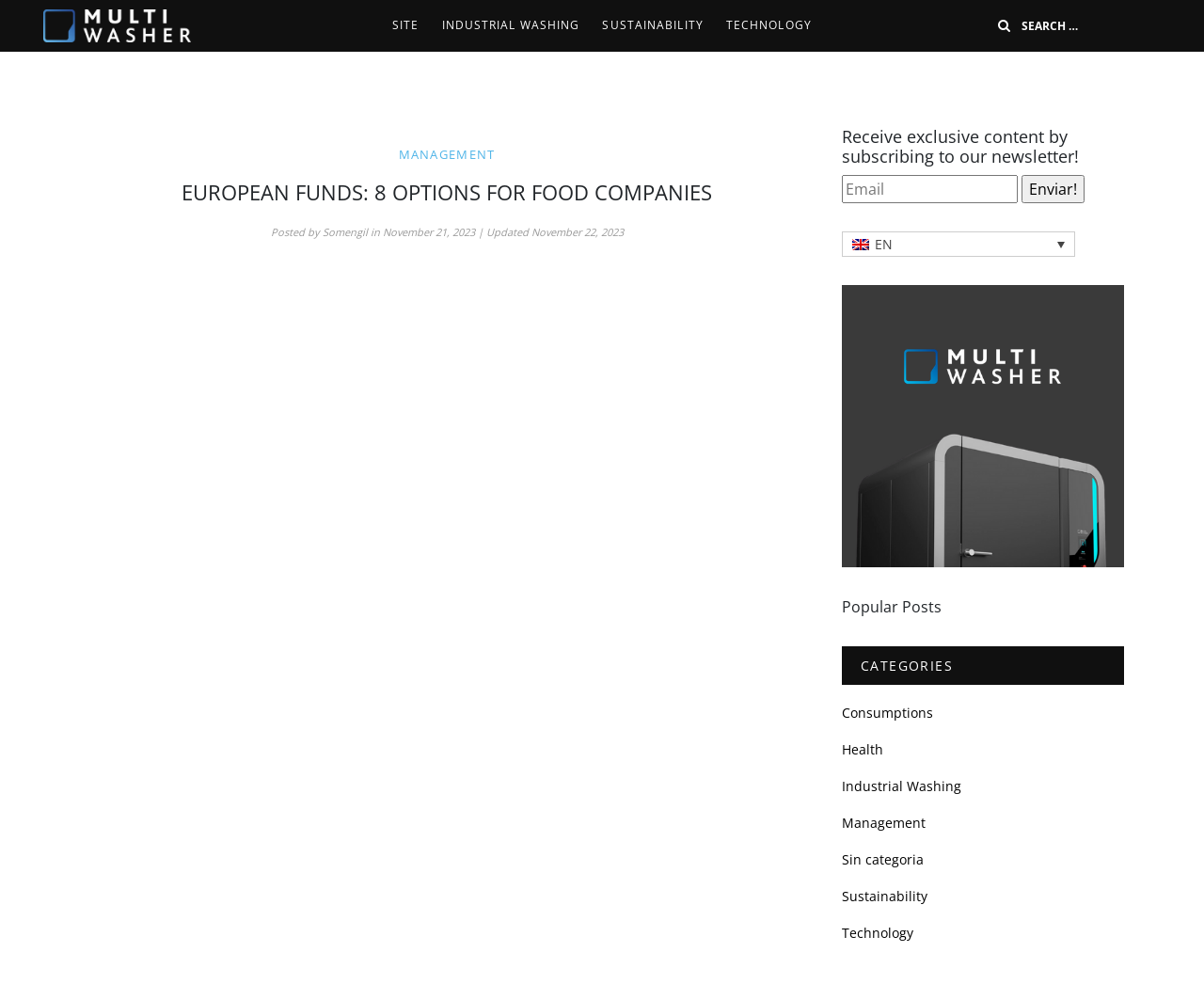Please identify the coordinates of the bounding box that should be clicked to fulfill this instruction: "Subscribe to the newsletter".

[0.699, 0.175, 0.845, 0.203]